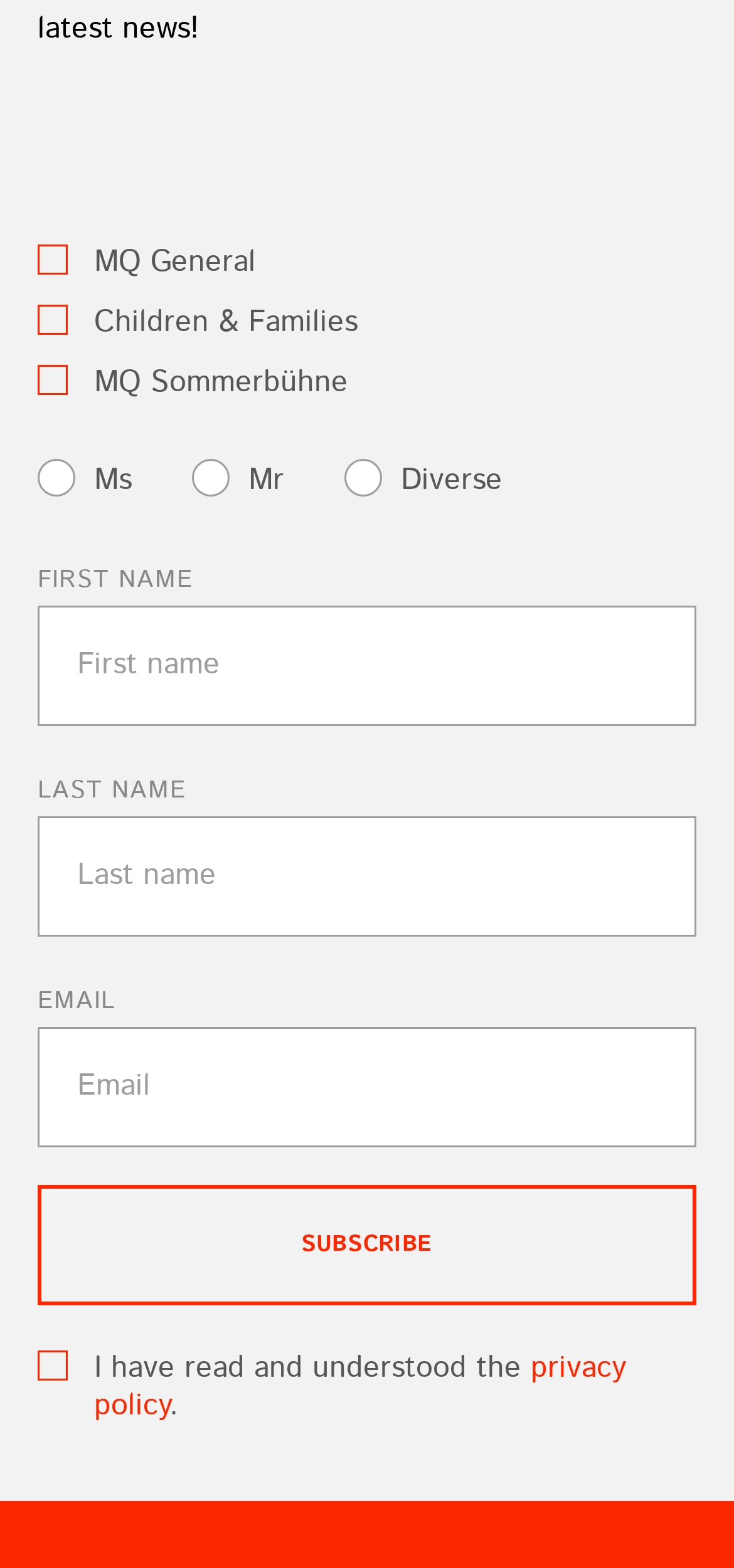Locate and provide the bounding box coordinates for the HTML element that matches this description: "privacy policy".

[0.128, 0.858, 0.854, 0.91]